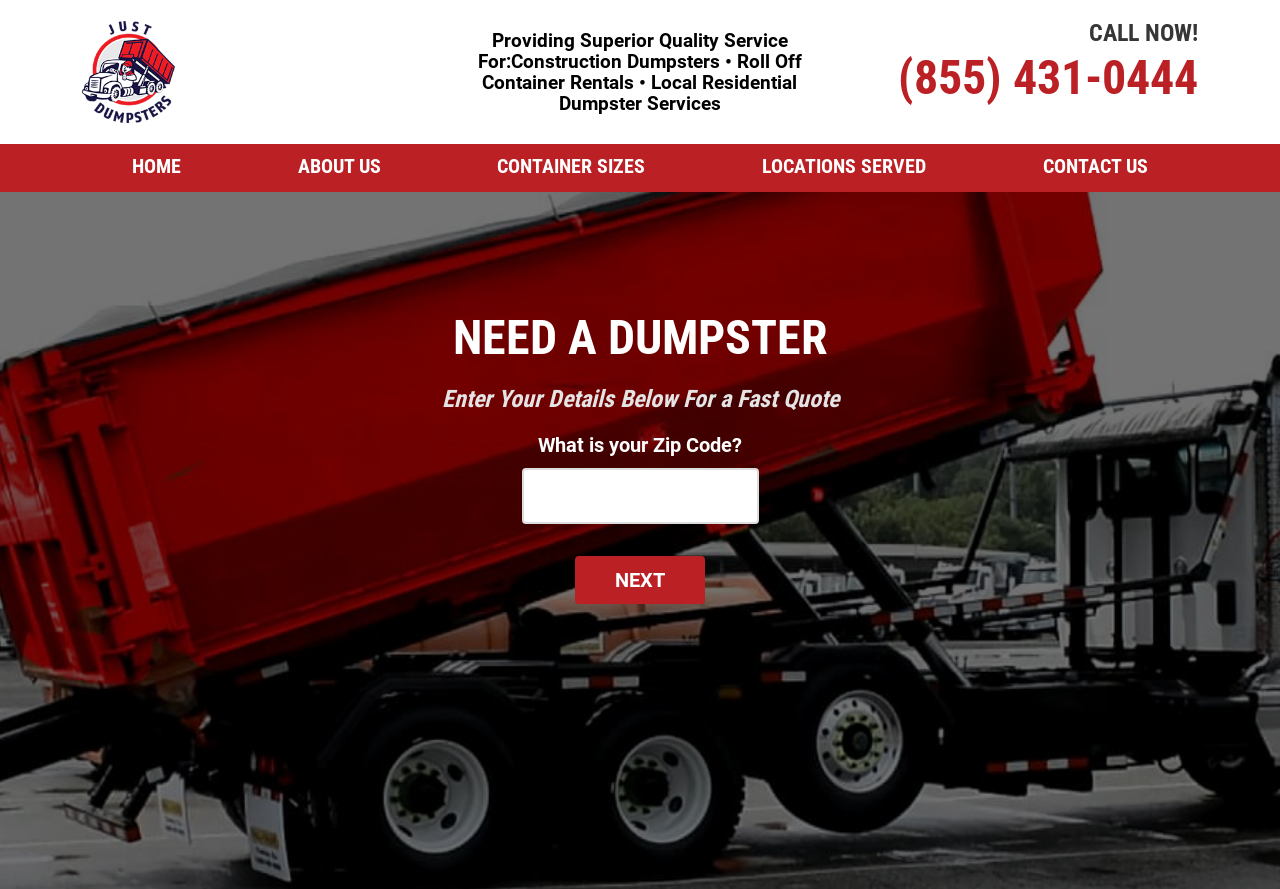Please determine the main heading text of this webpage.

ROLL-OFF-DUMPSTER RENTAL IN TUSCARORA